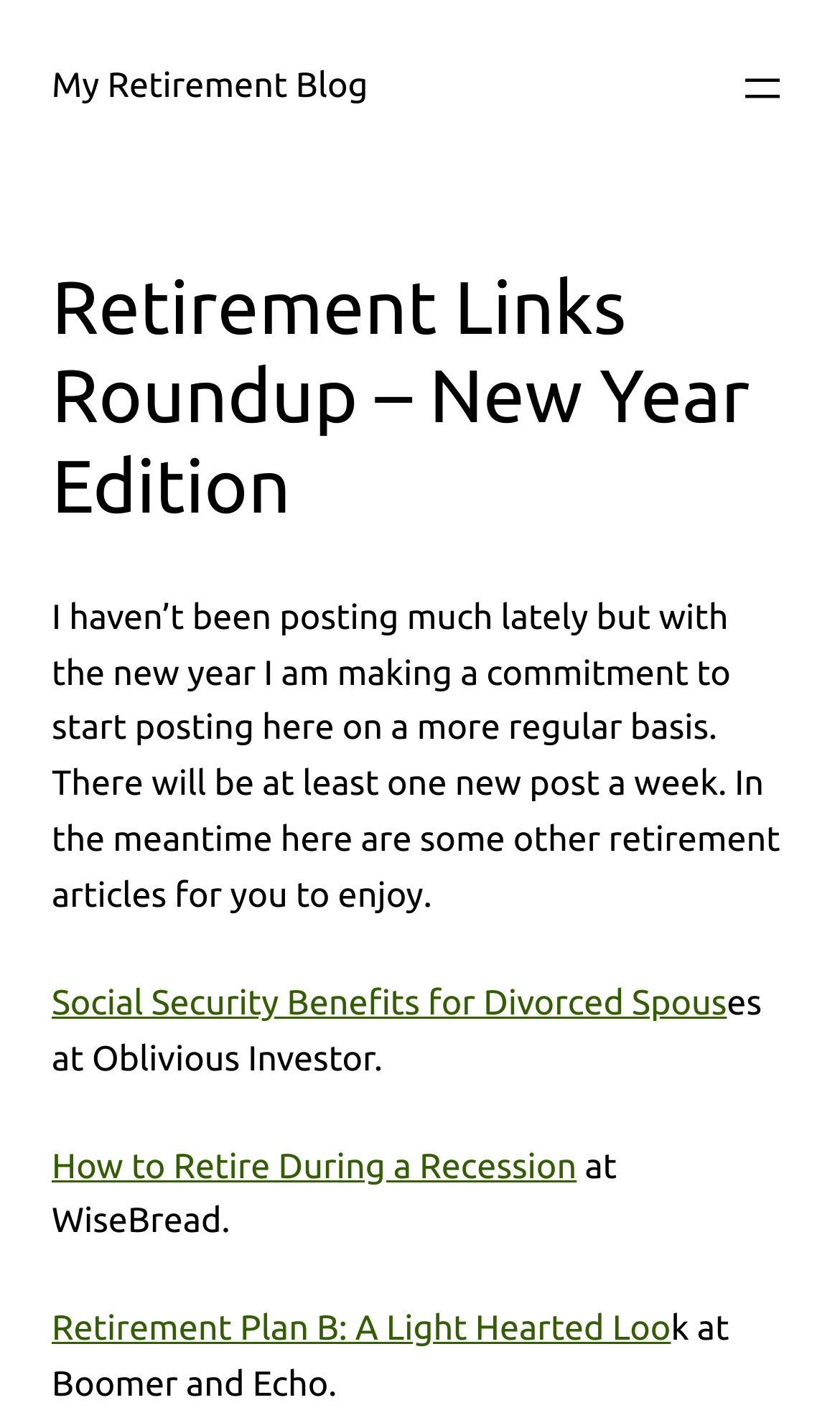Determine the main headline from the webpage and extract its text.

Retirement Links Roundup – New Year Edition